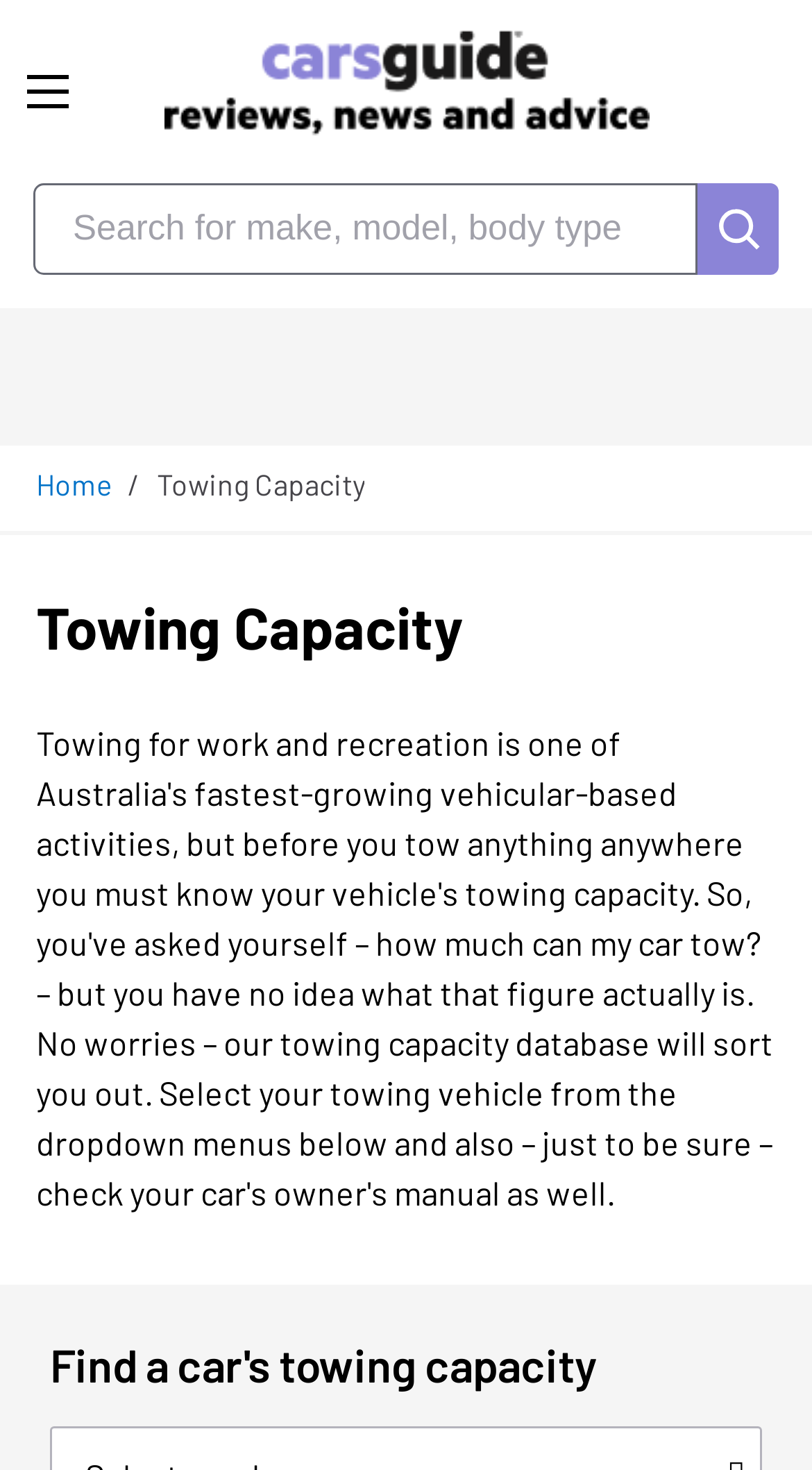Identify the bounding box for the UI element specified in this description: "Home". The coordinates must be four float numbers between 0 and 1, formatted as [left, top, right, bottom].

[0.024, 0.306, 0.157, 0.353]